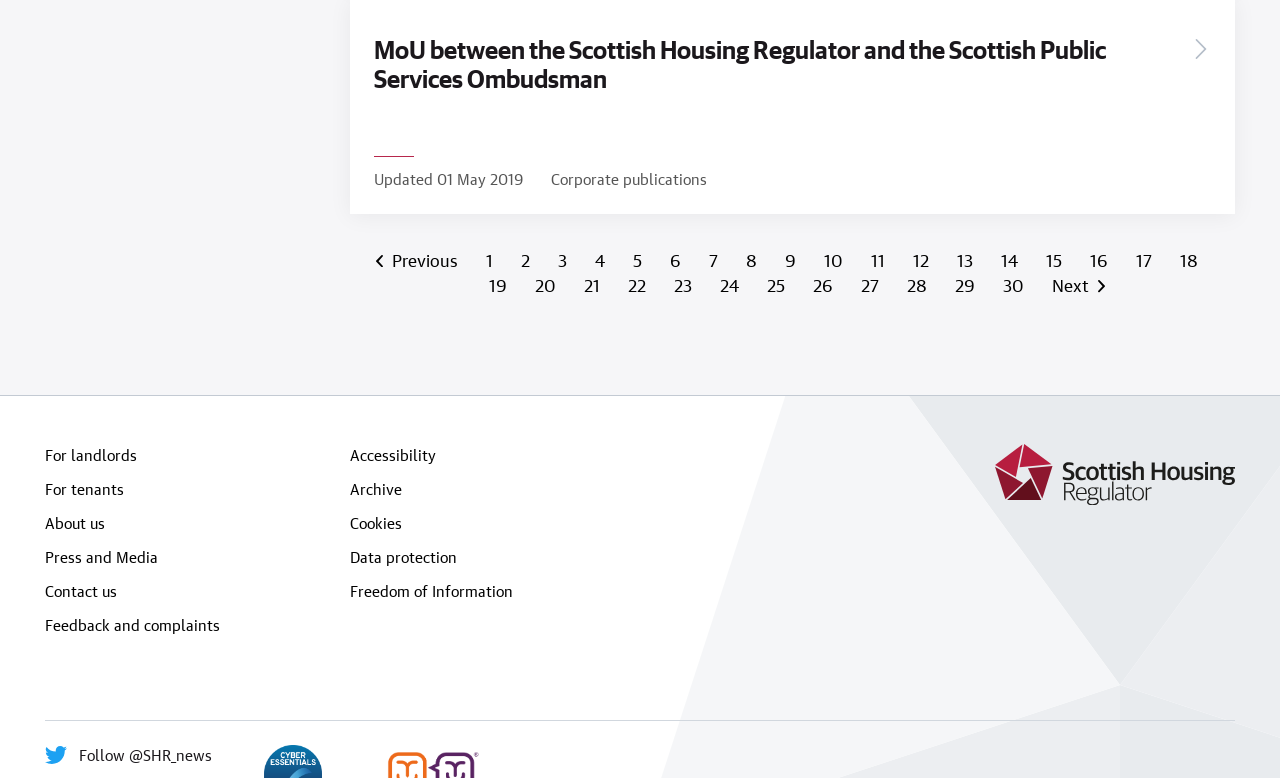Please provide the bounding box coordinates for the element that needs to be clicked to perform the following instruction: "Click on the 'For landlords' link". The coordinates should be given as four float numbers between 0 and 1, i.e., [left, top, right, bottom].

[0.035, 0.57, 0.25, 0.599]